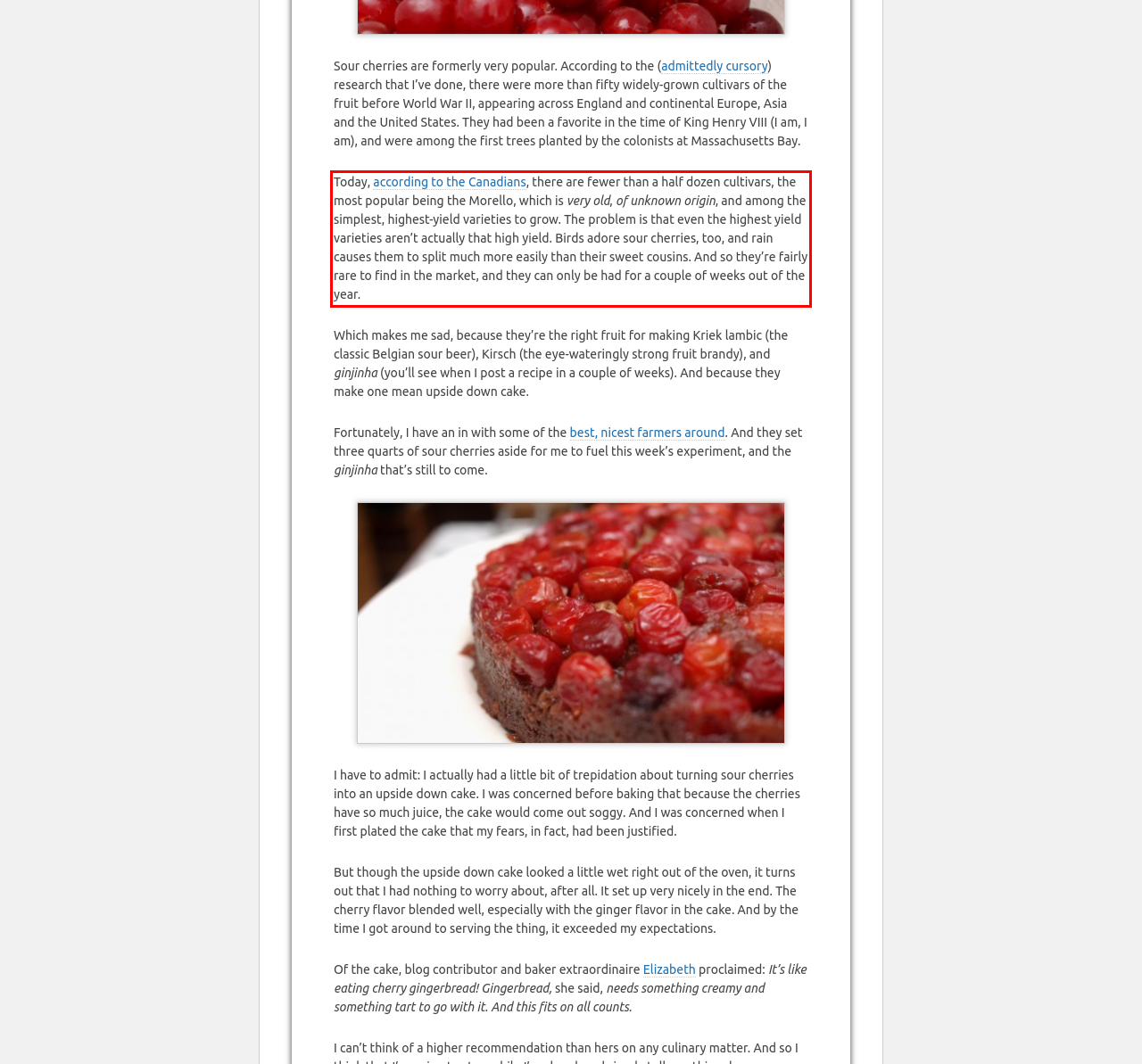Analyze the screenshot of the webpage that features a red bounding box and recognize the text content enclosed within this red bounding box.

Today, according to the Canadians, there are fewer than a half dozen cultivars, the most popular being the Morello, which is very old, of unknown origin, and among the simplest, highest-yield varieties to grow. The problem is that even the highest yield varieties aren’t actually that high yield. Birds adore sour cherries, too, and rain causes them to split much more easily than their sweet cousins. And so they’re fairly rare to find in the market, and they can only be had for a couple of weeks out of the year.